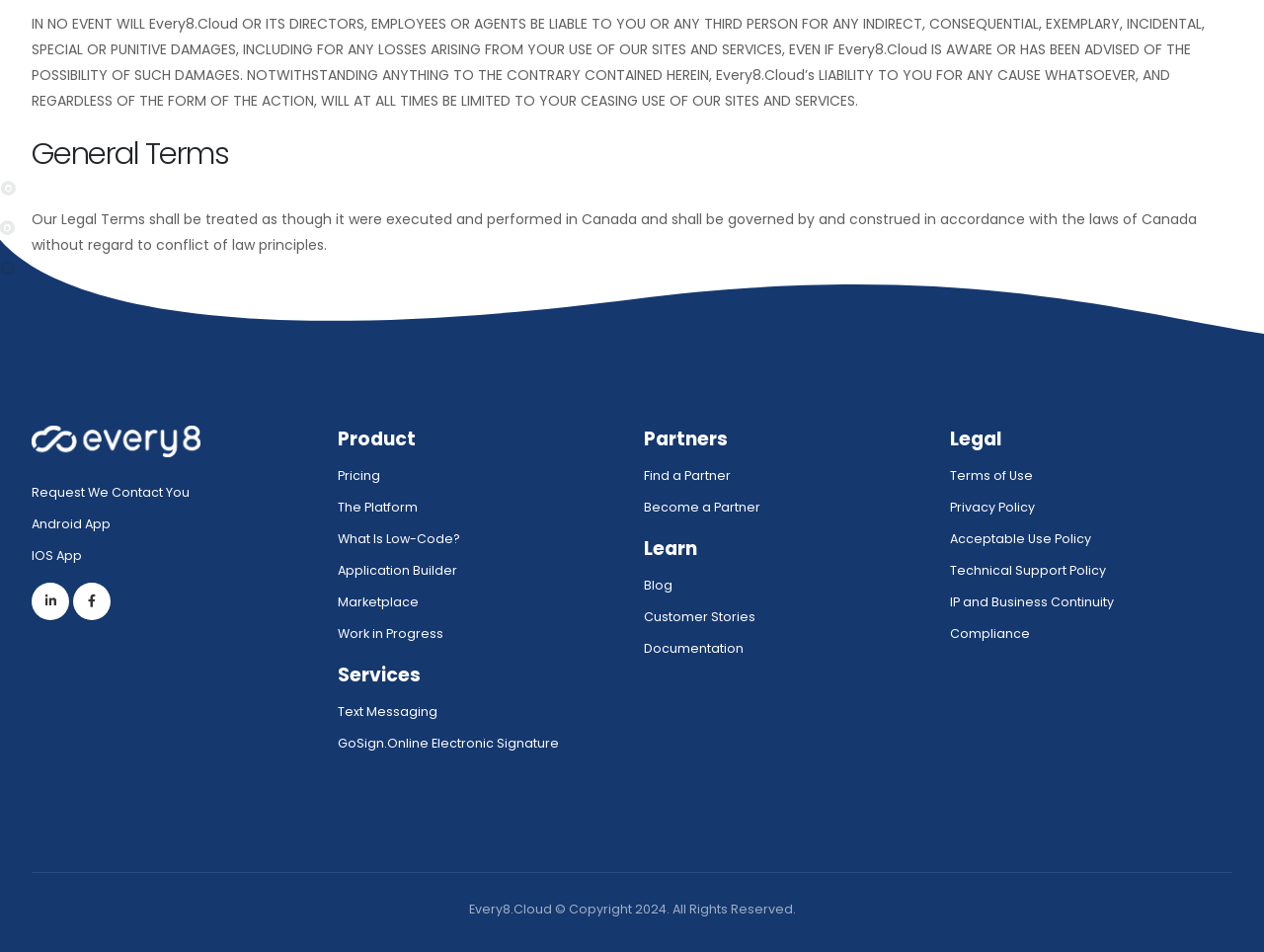Give a concise answer of one word or phrase to the question: 
What is the copyright year of Every8.Cloud?

2024